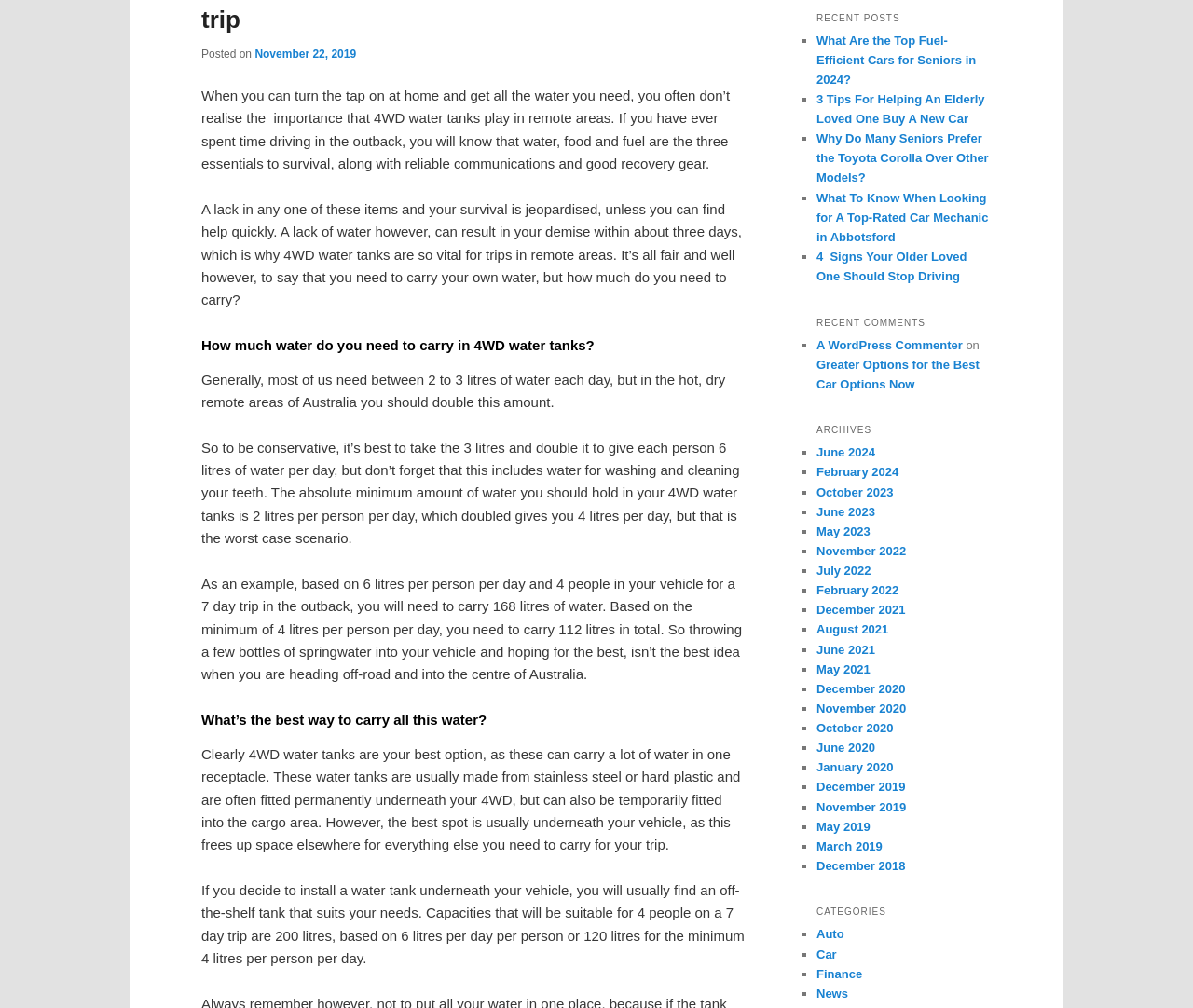Find the UI element described as: "Auto" and predict its bounding box coordinates. Ensure the coordinates are four float numbers between 0 and 1, [left, top, right, bottom].

[0.684, 0.92, 0.708, 0.934]